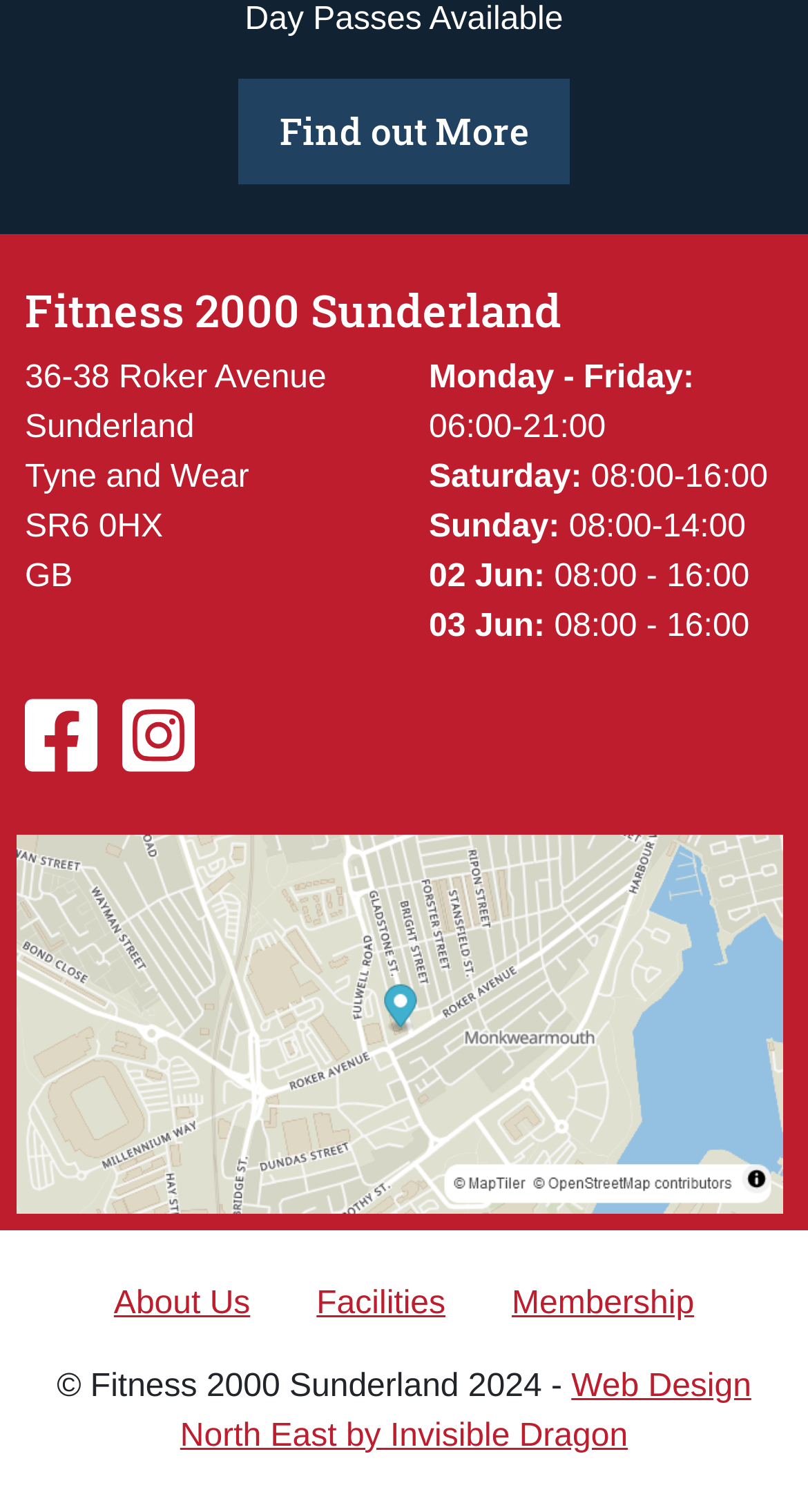Using the description "Membership", predict the bounding box of the relevant HTML element.

[0.633, 0.85, 0.859, 0.874]